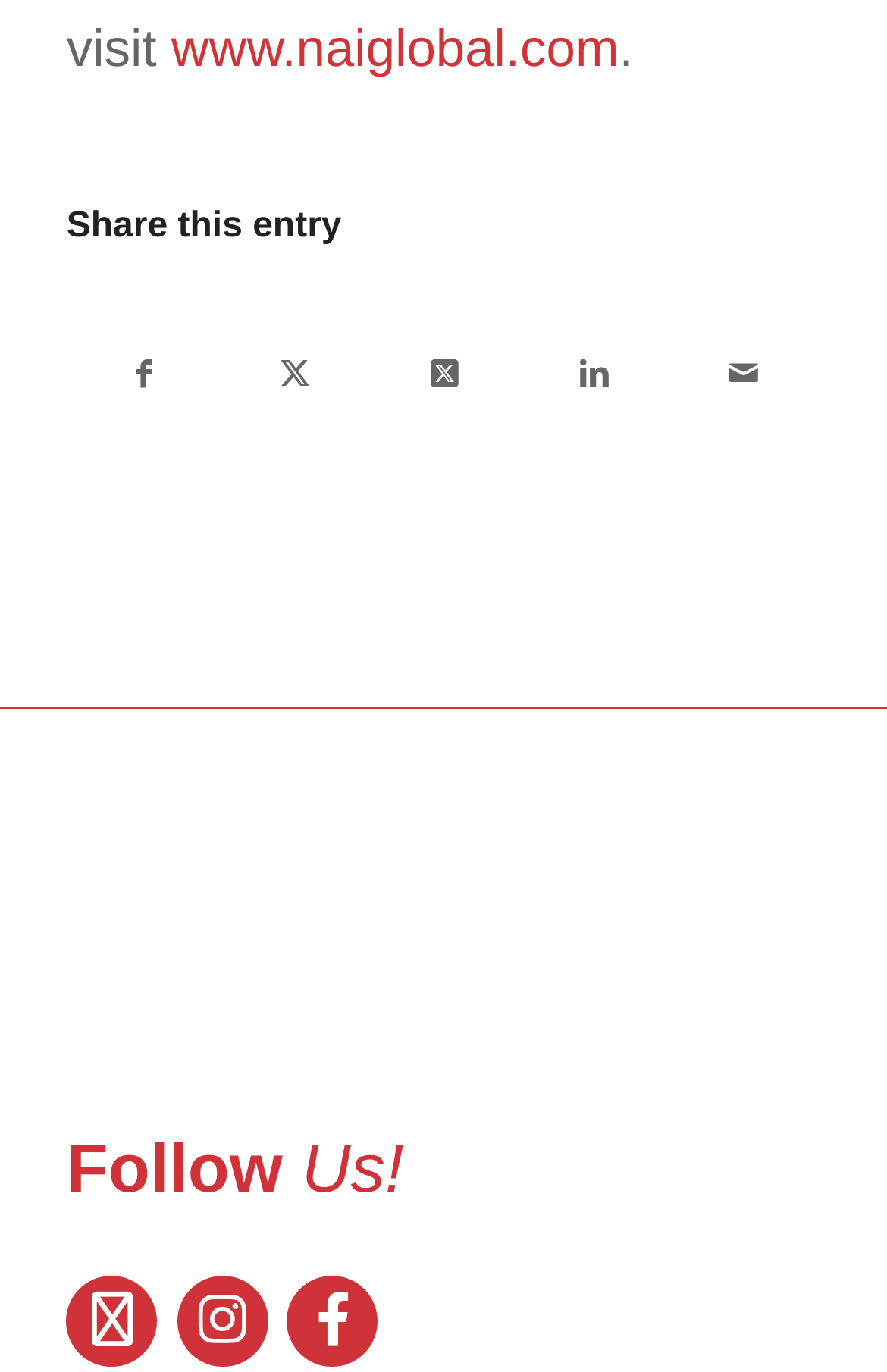Determine the bounding box coordinates of the clickable area required to perform the following instruction: "Visit NAI Global website". The coordinates should be represented as four float numbers between 0 and 1: [left, top, right, bottom].

[0.193, 0.014, 0.698, 0.057]